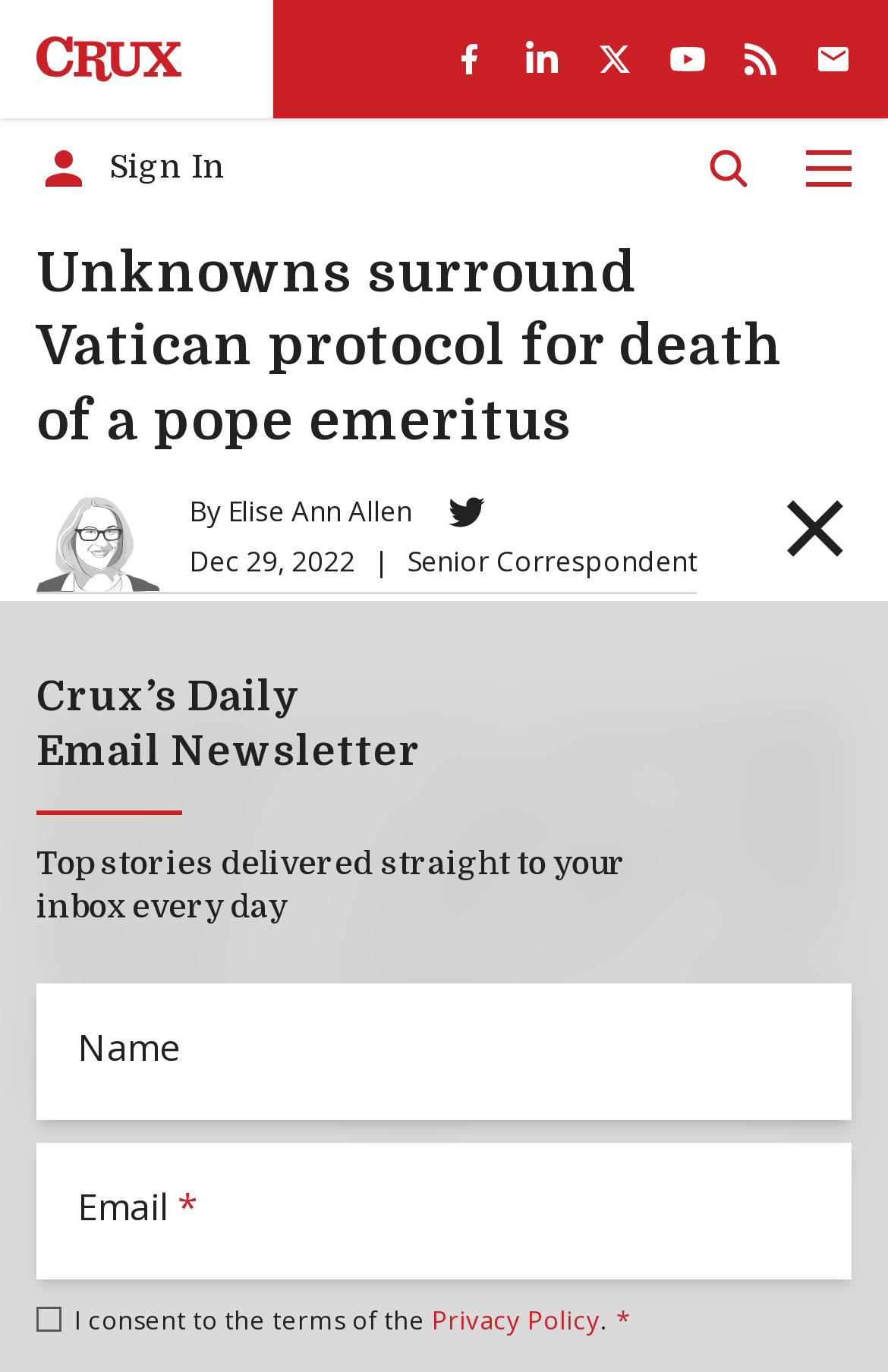Specify the bounding box coordinates of the element's region that should be clicked to achieve the following instruction: "Search for something". The bounding box coordinates consist of four float numbers between 0 and 1, in the format [left, top, right, bottom].

[0.795, 0.106, 0.846, 0.139]